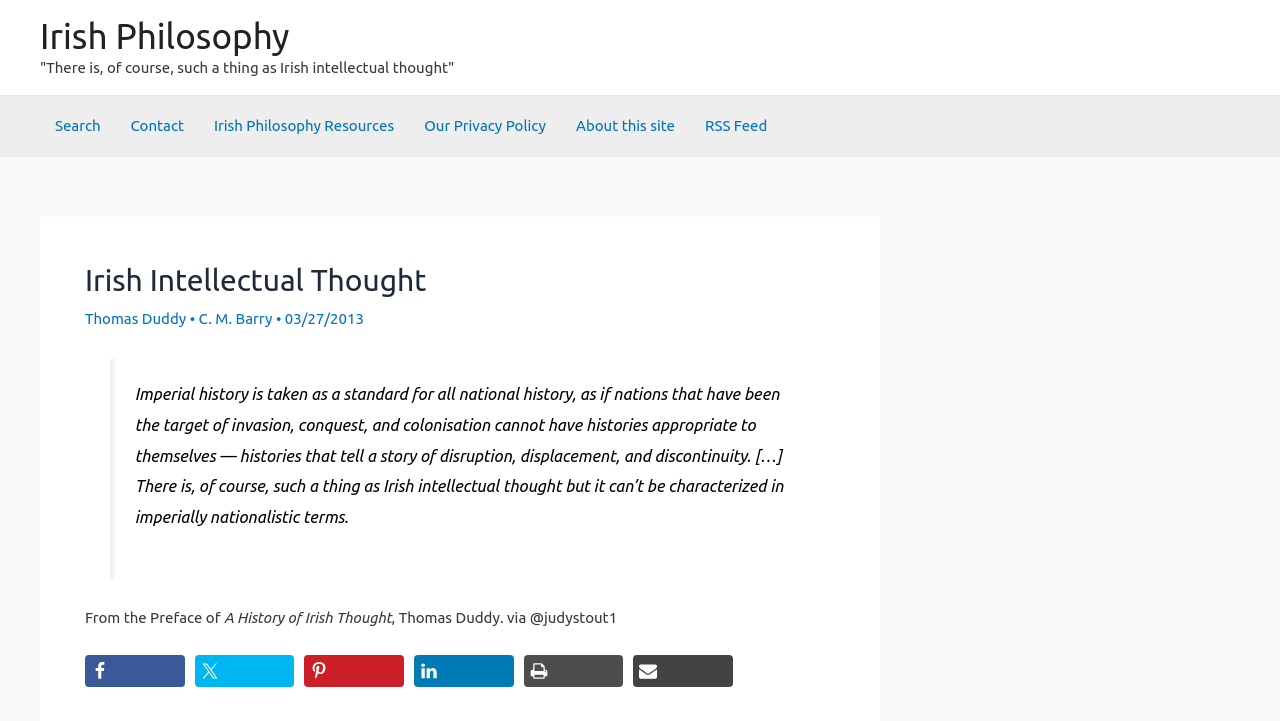Locate the bounding box of the UI element defined by this description: "Irish Philosophy". The coordinates should be given as four float numbers between 0 and 1, formatted as [left, top, right, bottom].

[0.031, 0.022, 0.226, 0.078]